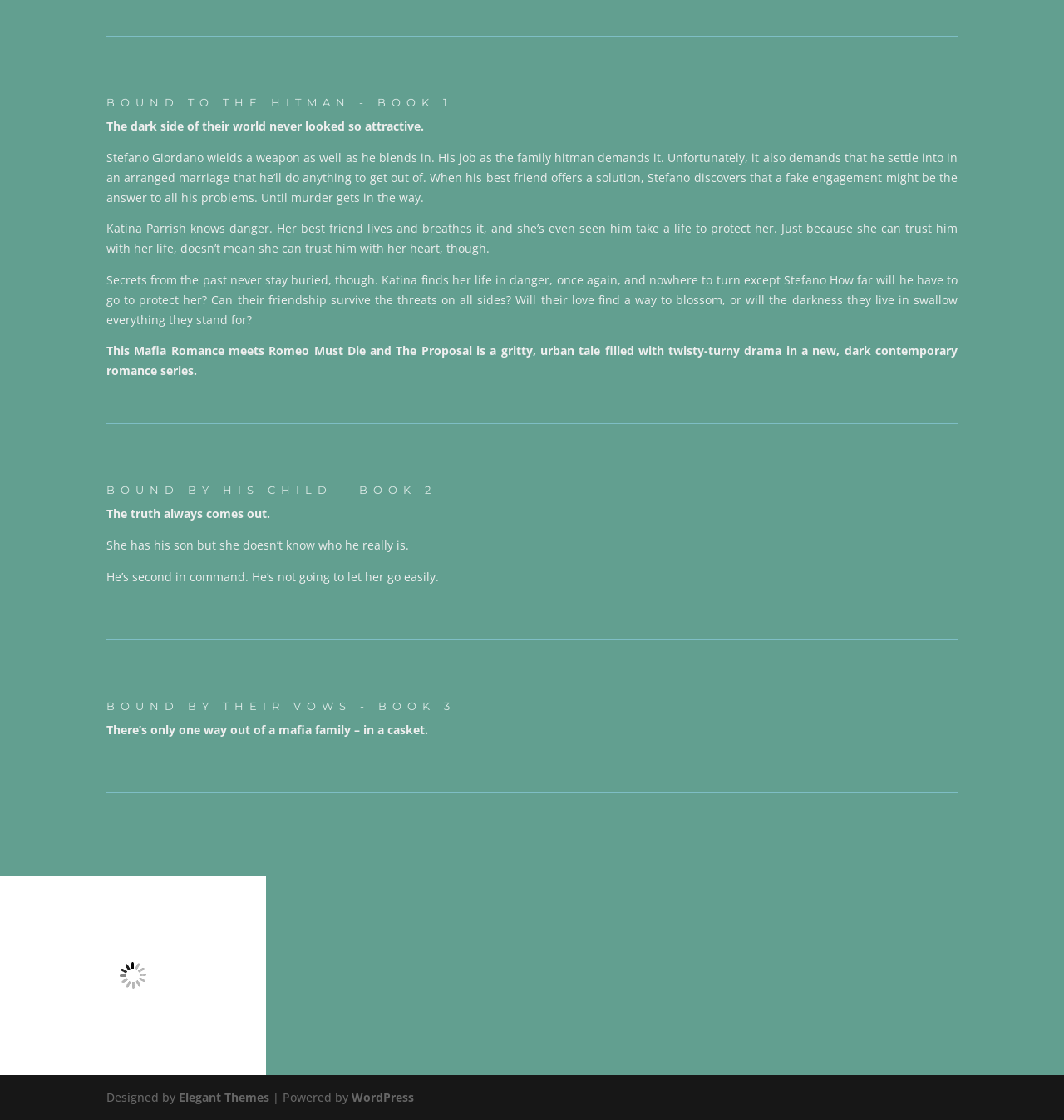Refer to the image and offer a detailed explanation in response to the question: What is the title of Book 1?

I found the title of Book 1 by looking at the heading element with the text 'BOUND TO THE HITMAN - BOOK 1' at the top of the webpage.